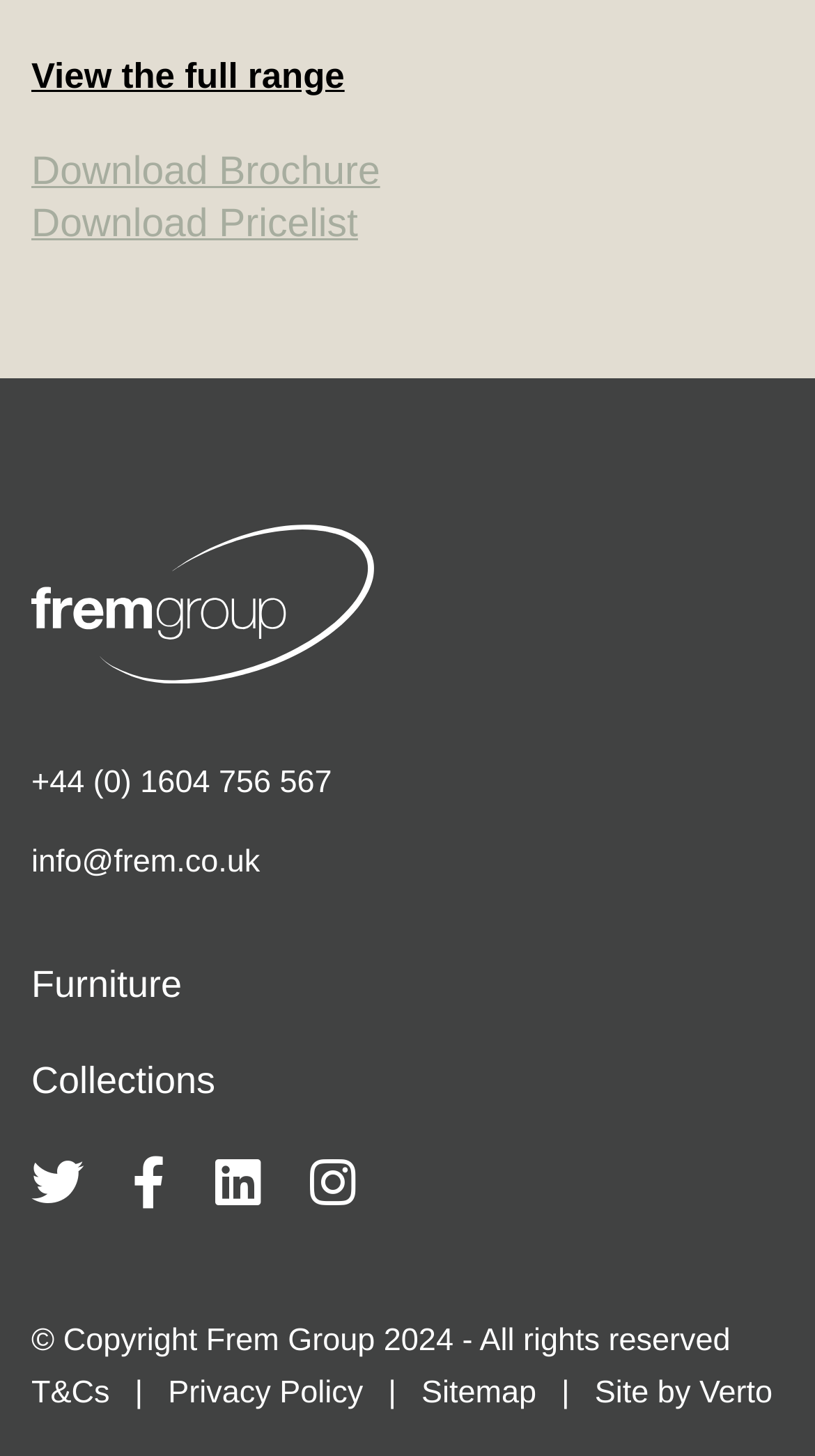Reply to the question with a single word or phrase:
What is the company's phone number?

+44 (0) 1604 756 567